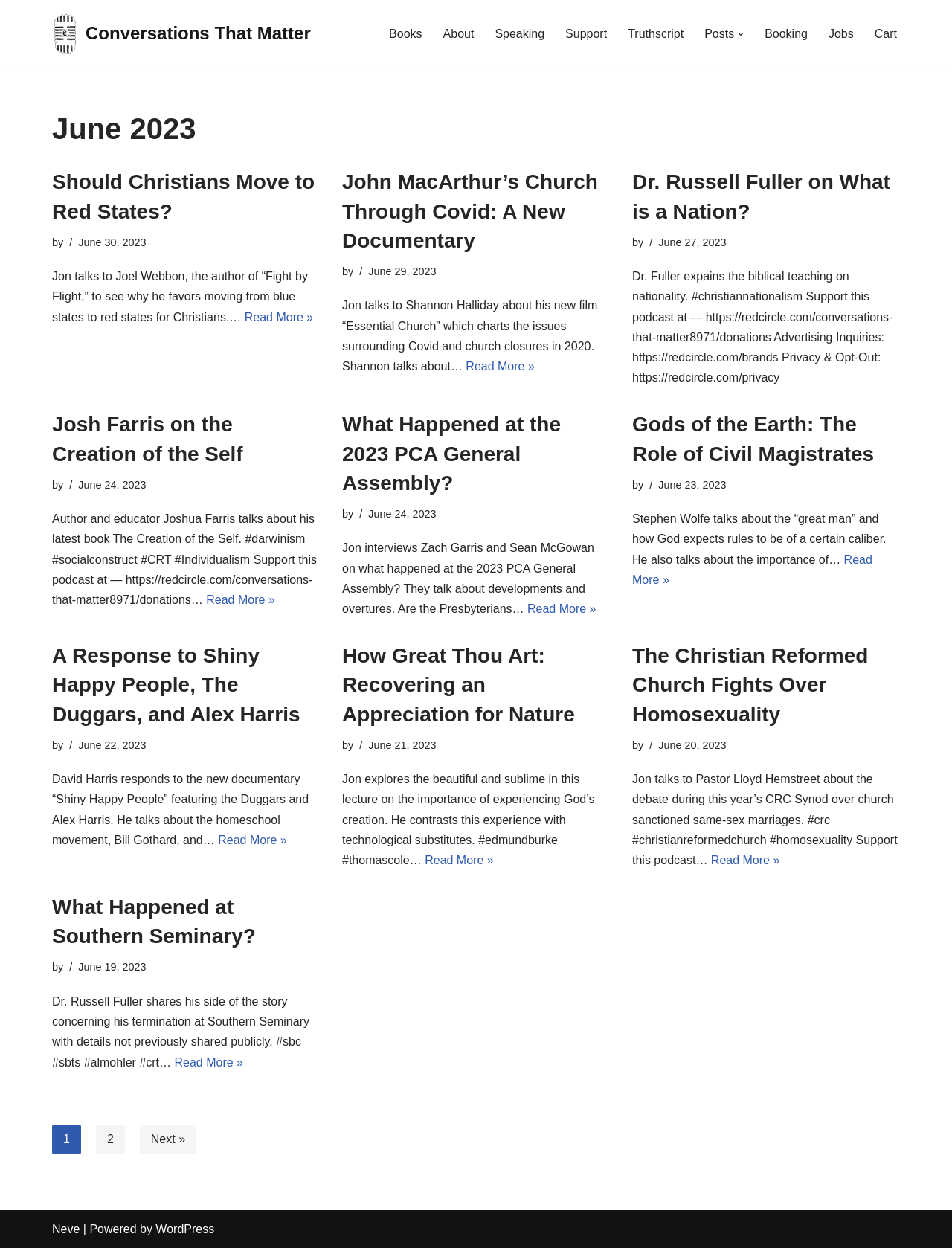Please identify the bounding box coordinates of the area that needs to be clicked to fulfill the following instruction: "Open the 'Primary Menu'."

[0.406, 0.019, 0.945, 0.035]